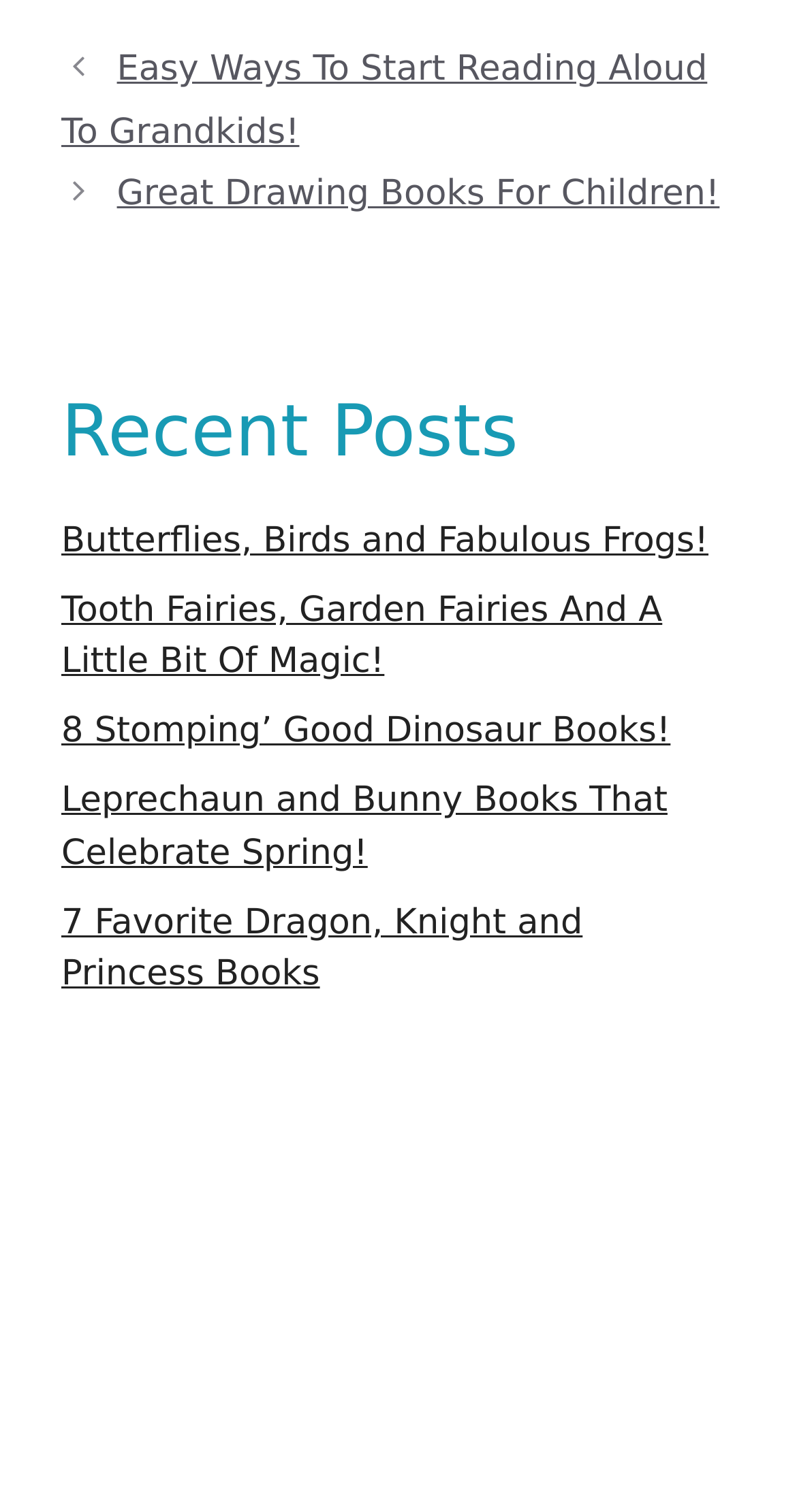Using the description: "Great Drawing Books For Children!", identify the bounding box of the corresponding UI element in the screenshot.

[0.147, 0.115, 0.903, 0.142]